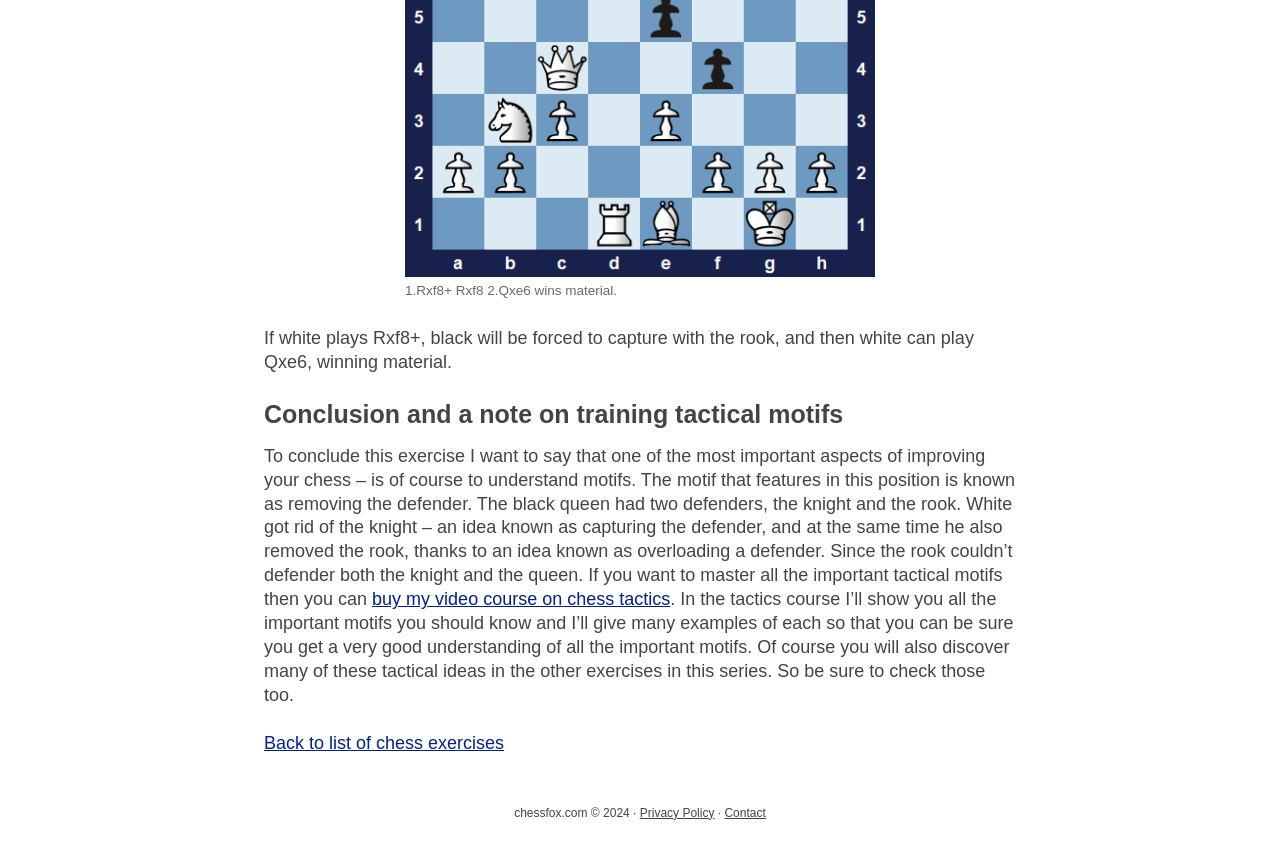What is the main topic of this webpage?
Please provide a comprehensive and detailed answer to the question.

Based on the content of the webpage, it appears to be discussing chess tactics, specifically the concept of removing the defender and overloading a defender. The text explains how to improve chess skills by understanding motifs and provides examples.